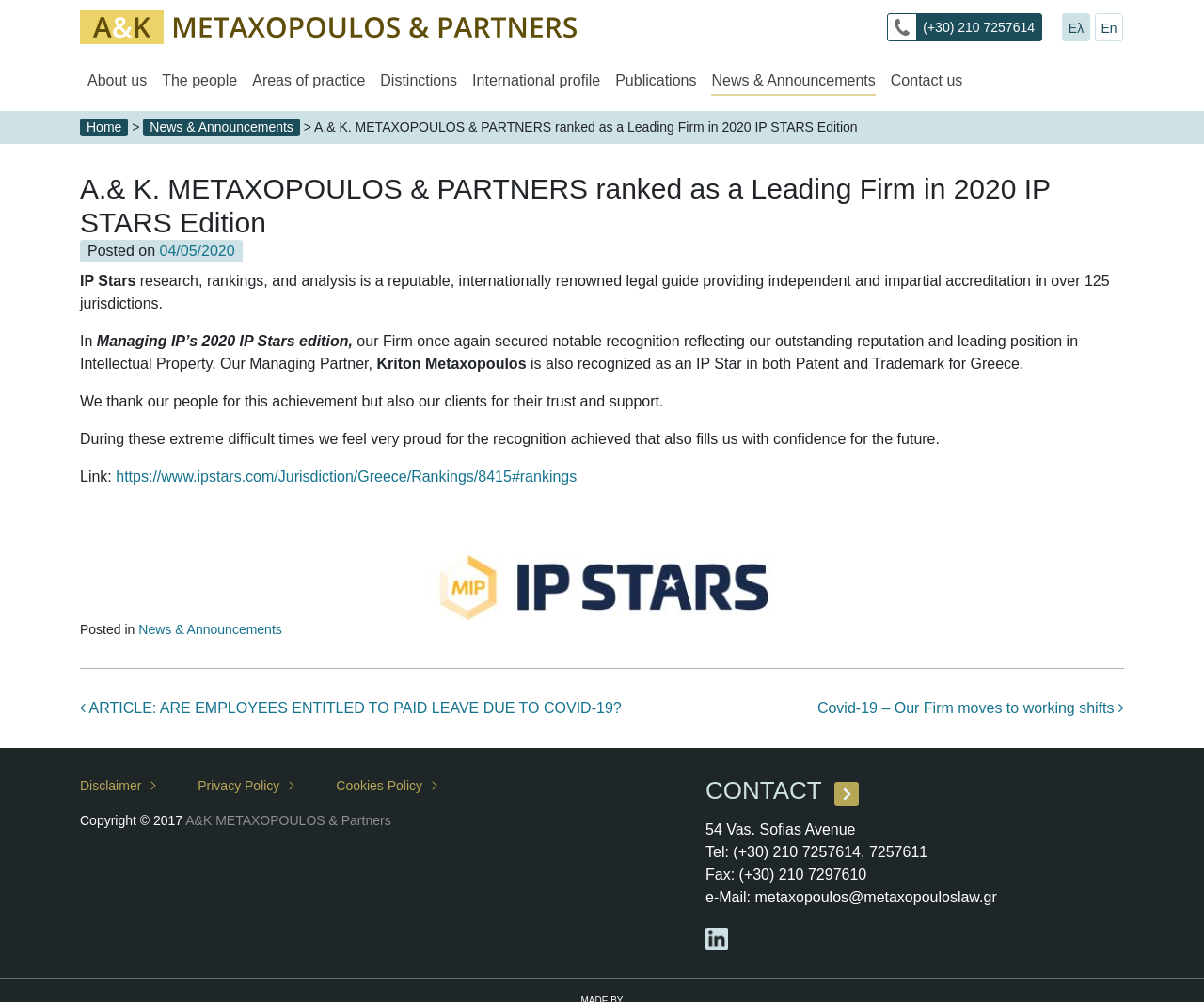Can you find the bounding box coordinates for the element to click on to achieve the instruction: "Click the 'https://www.ipstars.com/Jurisdiction/Greece/Rankings/8415#rankings' link"?

[0.096, 0.468, 0.479, 0.484]